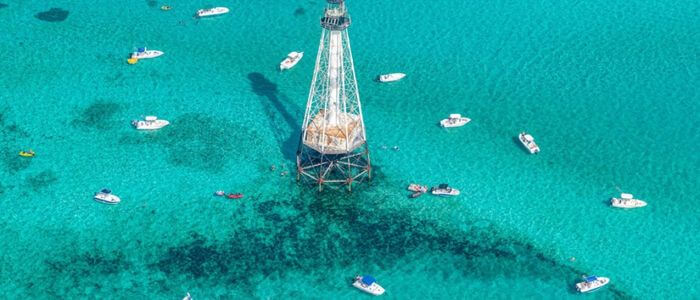Describe the image thoroughly.

This stunning aerial view captures a vibrant scene in the Florida Keys, showcasing the mesmerizing turquoise waters that envelop the region. In the center stands a prominent lighthouse structure, surrounded by an array of boats gliding across the water's surface. The crystal-clear depths reveal patches of coral and marine life beneath, hinting at the rich biodiversity that makes this area a prime destination for paddleboarding and snorkeling. This idyllic landscape perfectly exemplifies the natural beauty and outdoor adventure opportunities found in the Florida Keys, particularly around Islamorada, where visitors are treated to breathtaking scenery and ample aquatic activities.